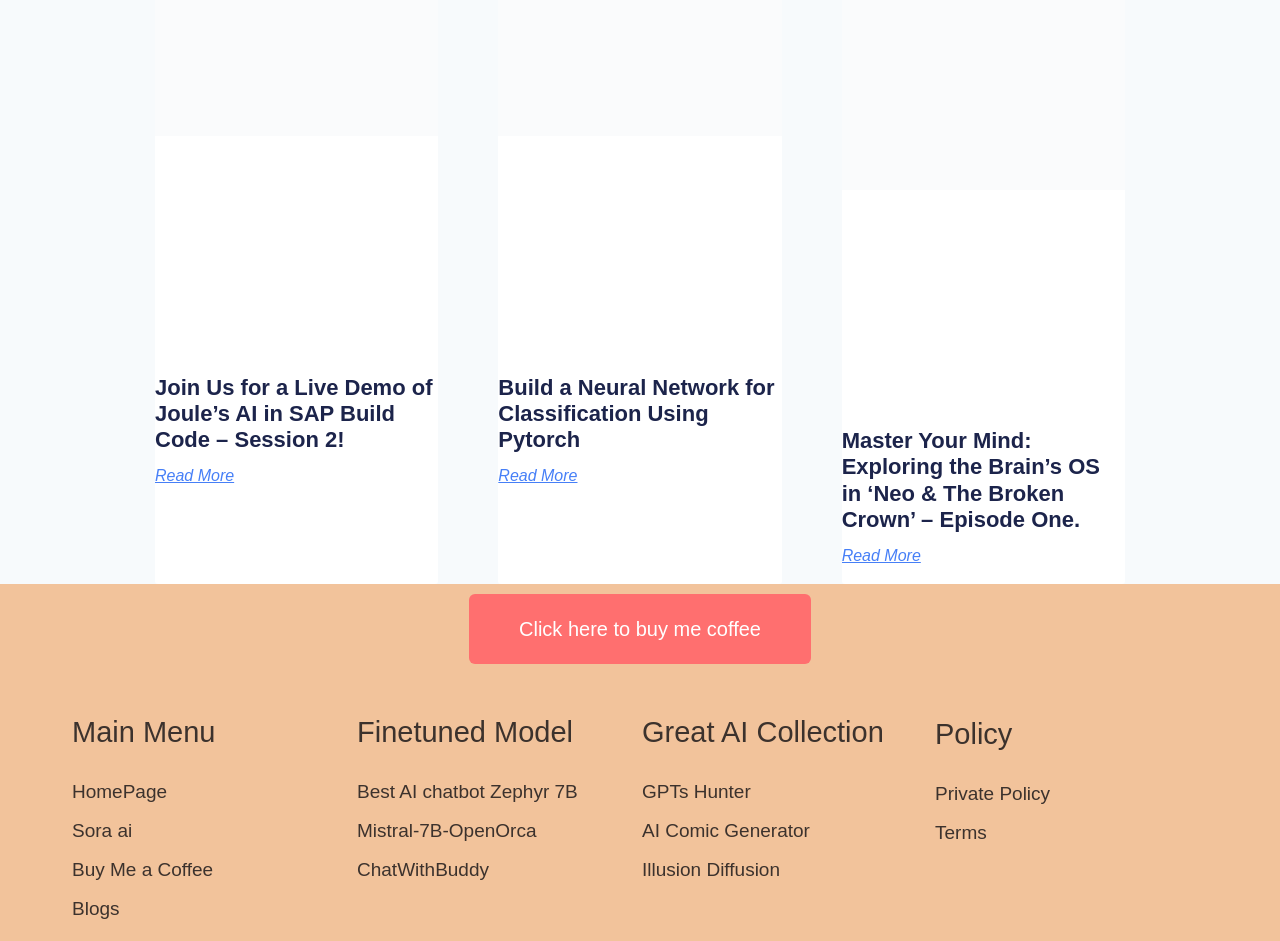Determine the bounding box coordinates of the region that needs to be clicked to achieve the task: "Explore the brain’s OS in ‘Neo & The Broken Crown’ – Episode One".

[0.658, 0.455, 0.859, 0.566]